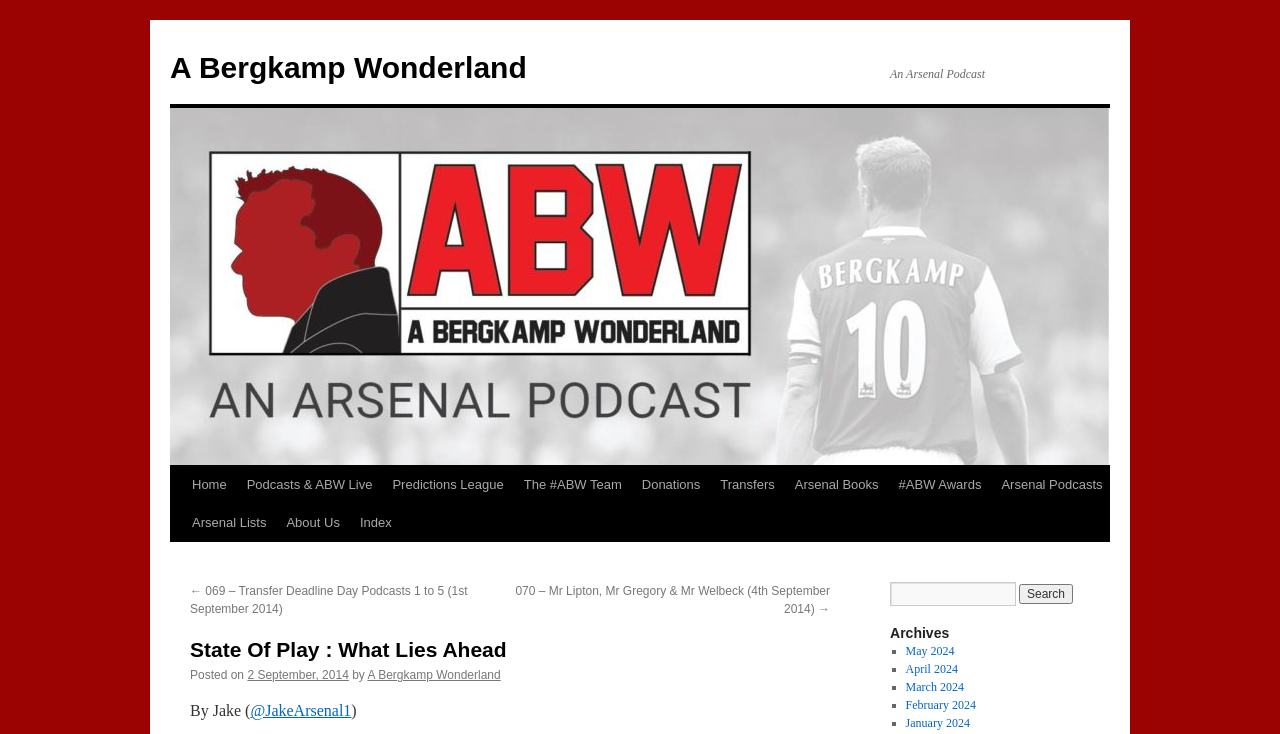Please identify the bounding box coordinates of the area that needs to be clicked to fulfill the following instruction: "Search for a podcast."

[0.695, 0.793, 0.794, 0.826]